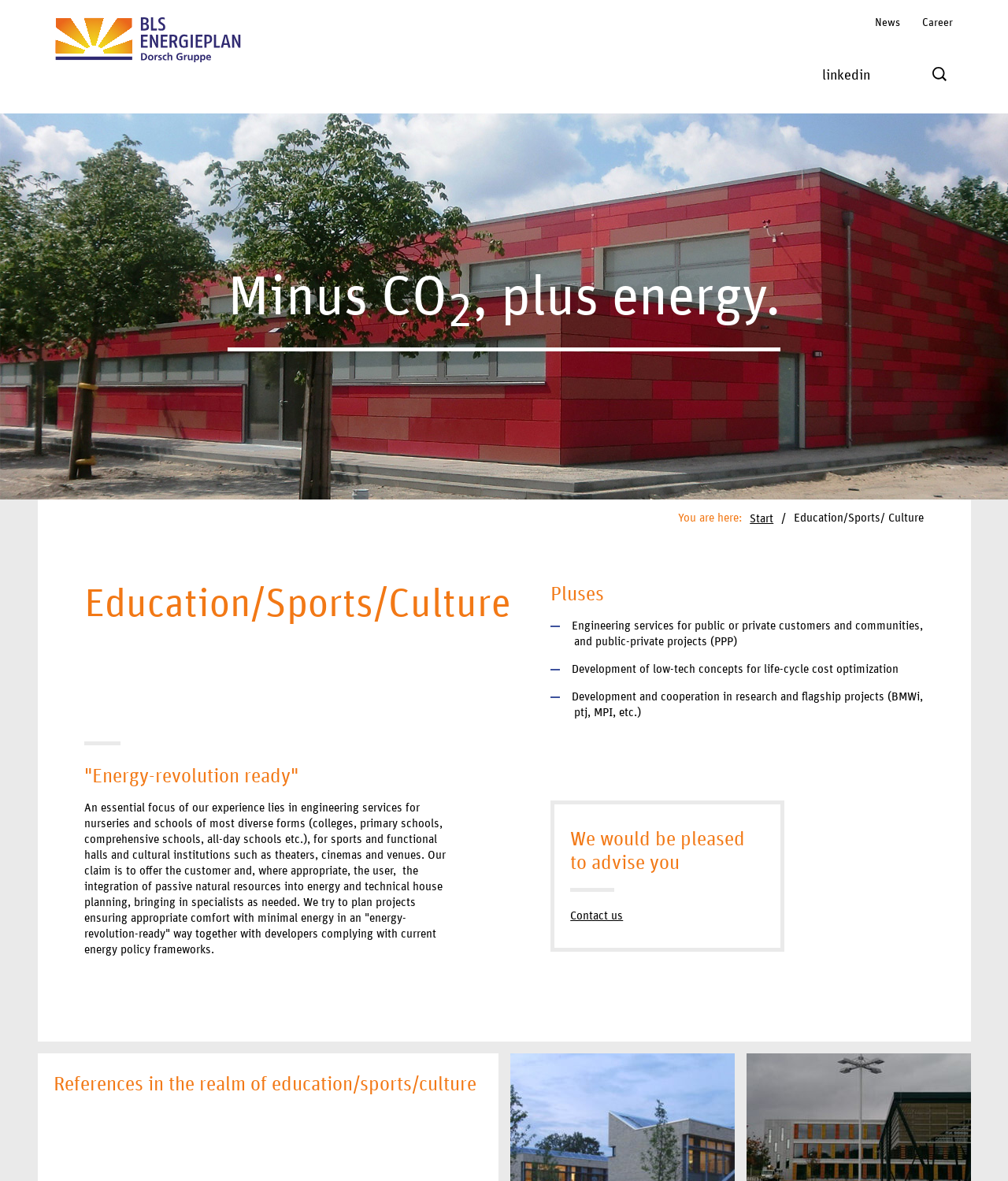Respond with a single word or phrase for the following question: 
What type of projects does the company develop?

Low-tech concepts for life-cycle cost optimization